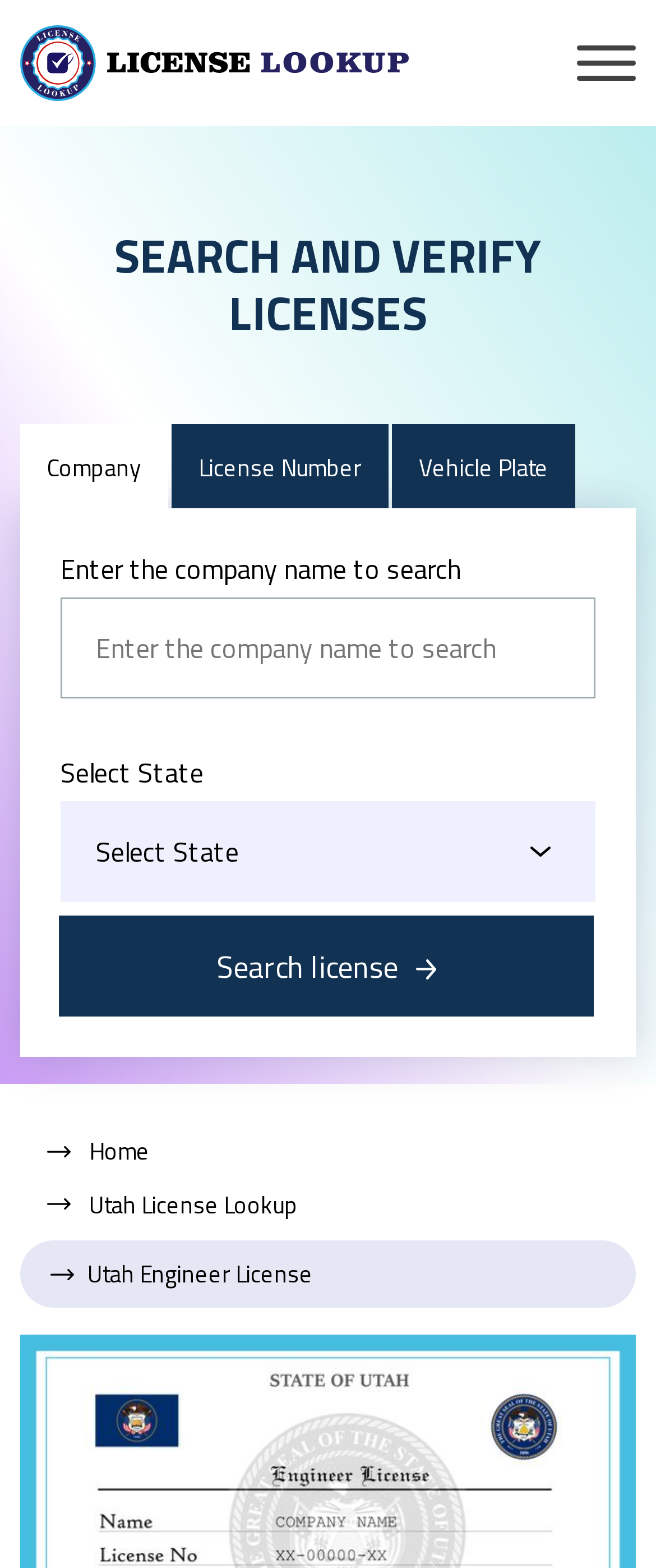What is the purpose of this webpage?
Using the image, give a concise answer in the form of a single word or short phrase.

License lookup